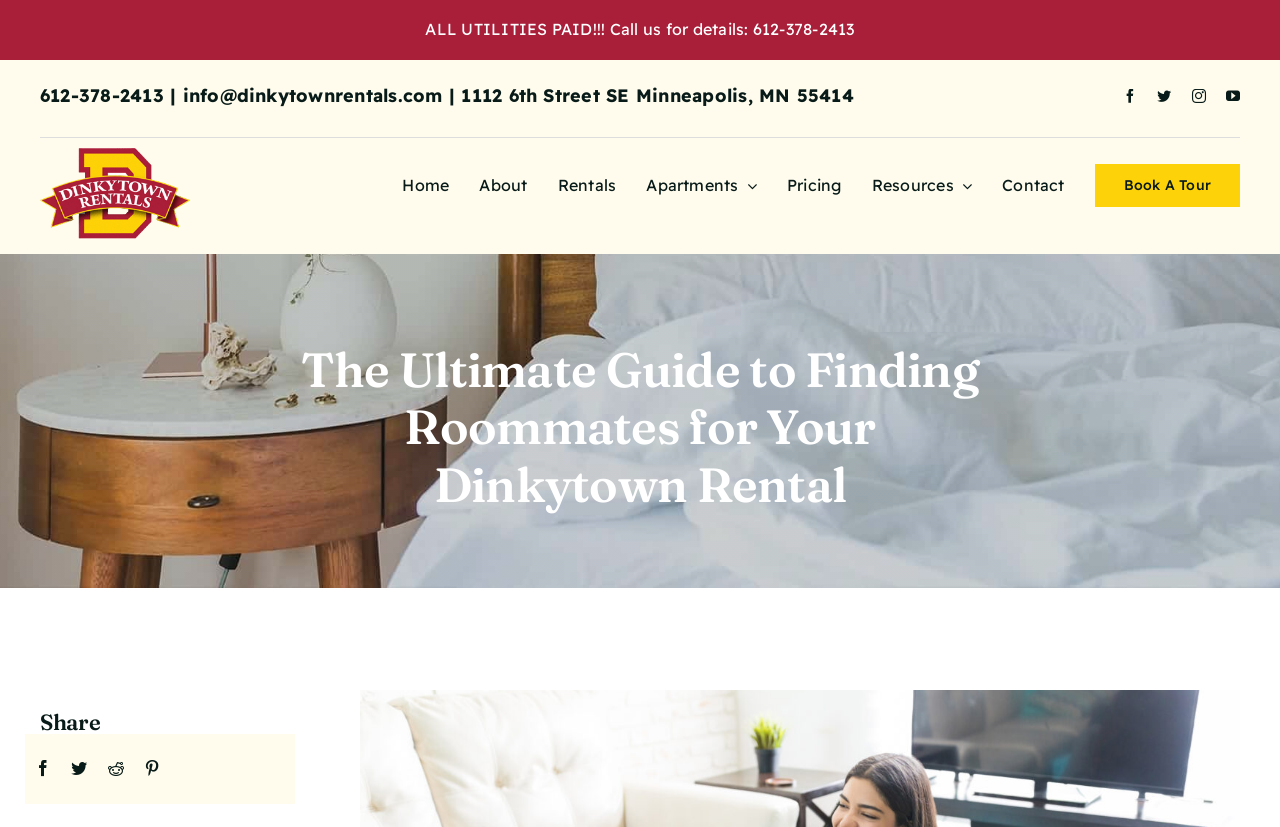Based on the element description, predict the bounding box coordinates (top-left x, top-left y, bottom-right x, bottom-right y) for the UI element in the screenshot: Rentals

[0.436, 0.167, 0.481, 0.282]